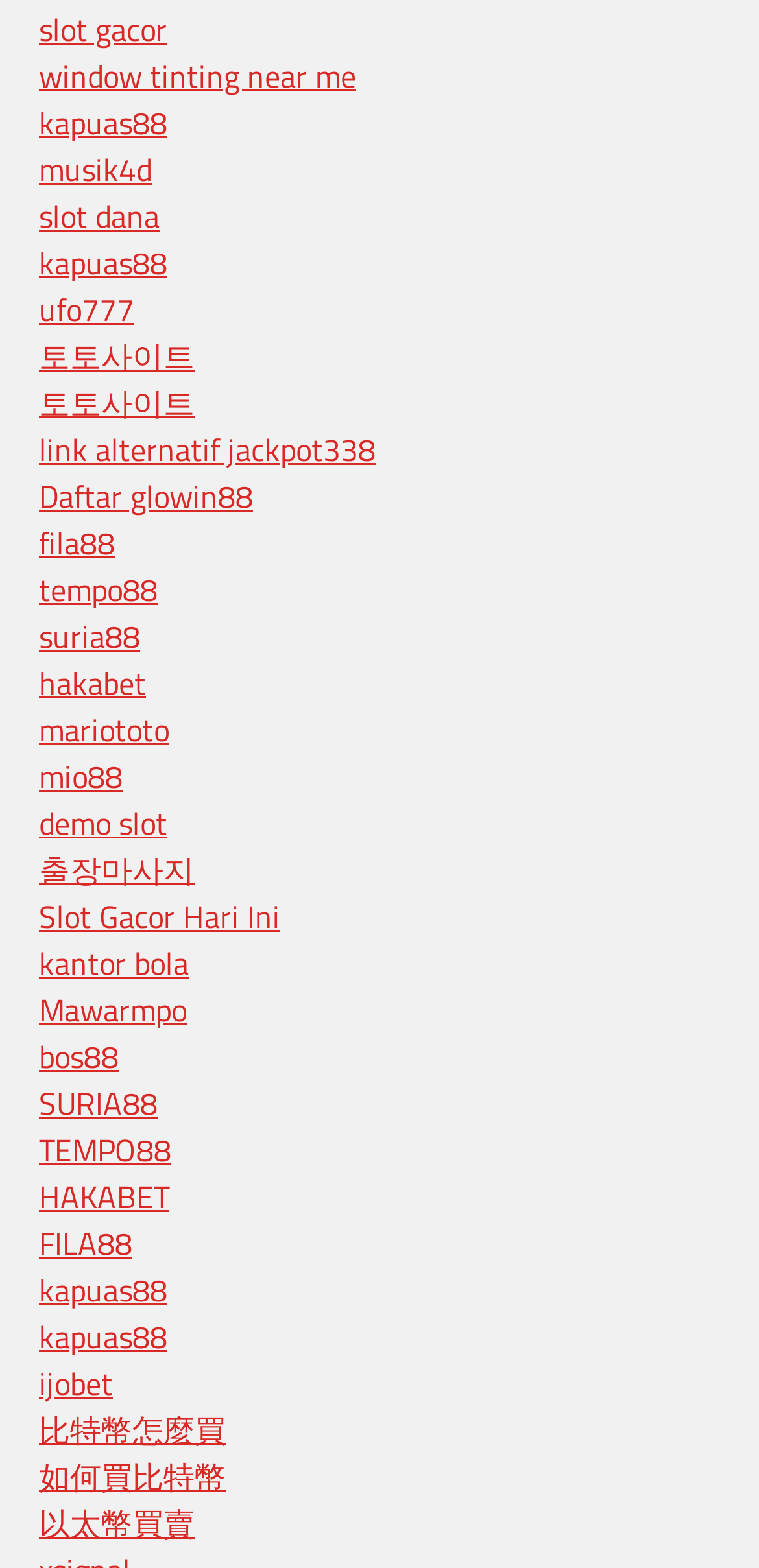Please identify the bounding box coordinates of the element that needs to be clicked to perform the following instruction: "Go to the webpage '토토사이트'".

[0.051, 0.212, 0.256, 0.242]